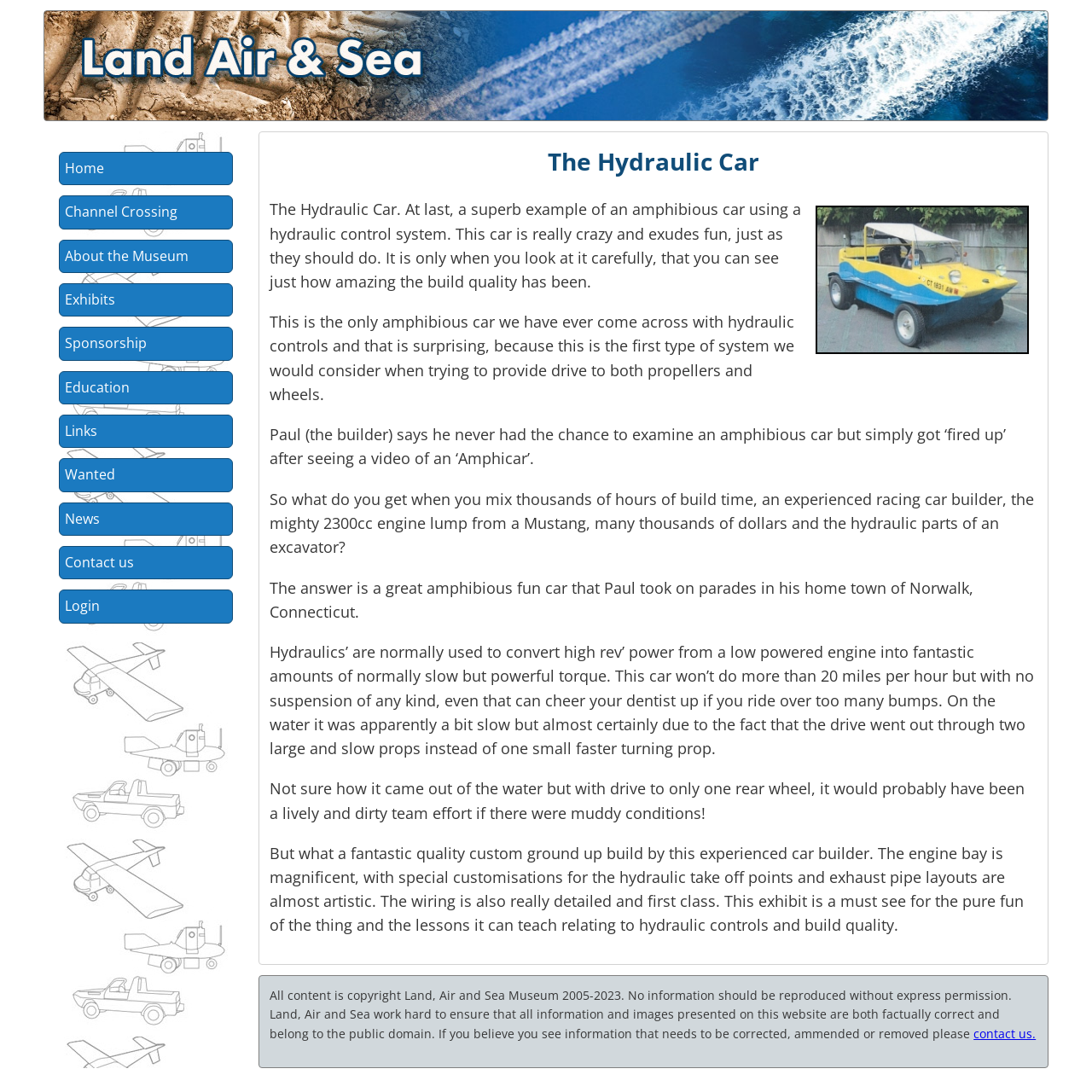Detail the various sections and features present on the webpage.

The webpage is about a hydraulic car that can travel on land, air, and sea. At the top, there is a navigation menu with 11 links, including "Home", "Channel Crossing", "About the Museum", and others, aligned horizontally and evenly spaced.

Below the navigation menu, there is a main article section that takes up most of the page. The article is titled "The Hydraulic Car" and features an image of the amphibious car on the right side, taking up about a quarter of the page. The image is accompanied by a descriptive text that explains the car's features and its builder's story.

The article is divided into several paragraphs, each describing a different aspect of the car, such as its build quality, hydraulic control system, and performance on land and water. The text is written in a conversational tone and includes quotes from the builder, Paul.

At the bottom of the page, there is a copyright notice and a link to "contact us" for any corrections or feedback.